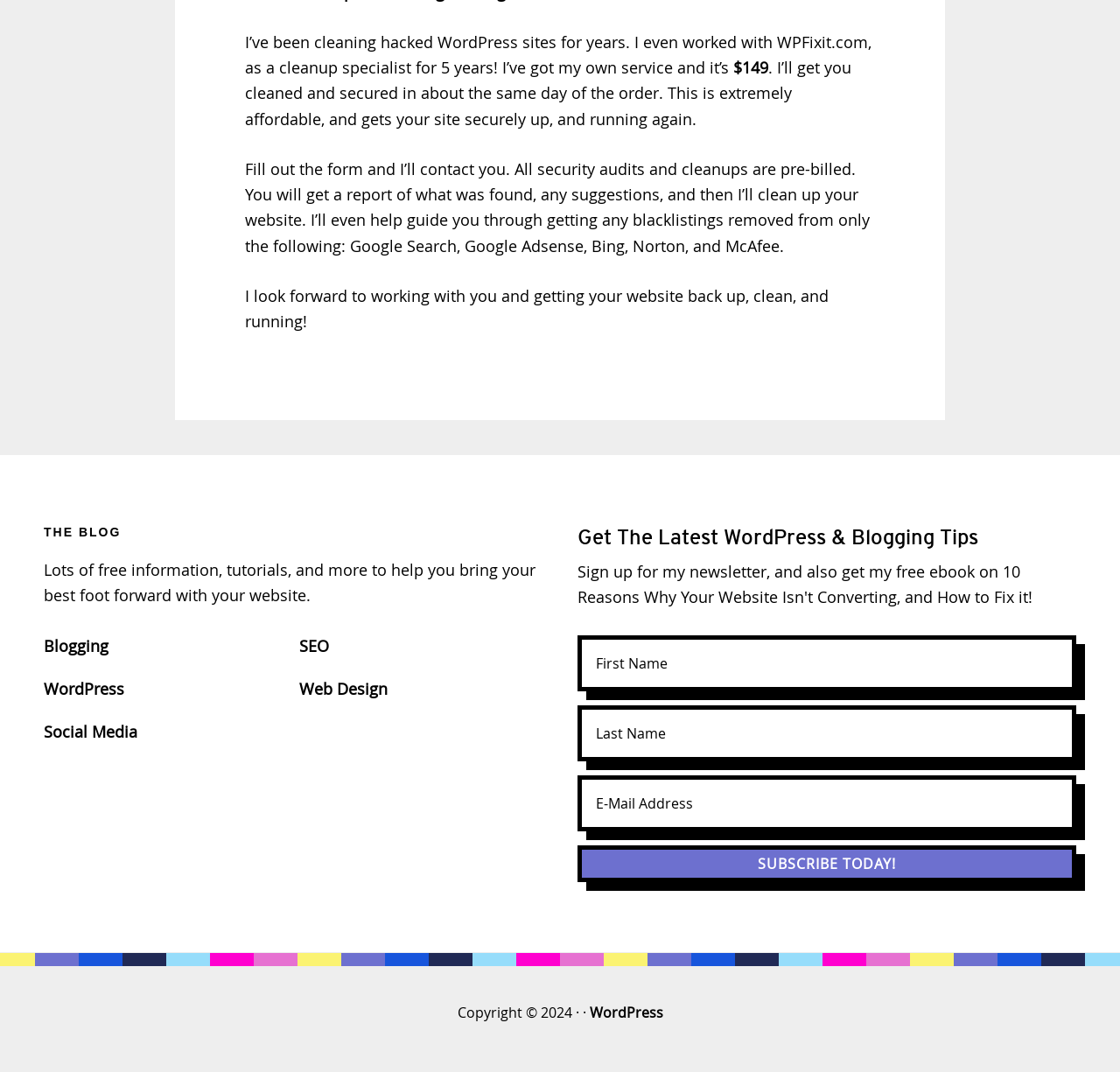Please determine the bounding box coordinates of the element's region to click in order to carry out the following instruction: "Read the blog". The coordinates should be four float numbers between 0 and 1, i.e., [left, top, right, bottom].

[0.039, 0.49, 0.484, 0.504]